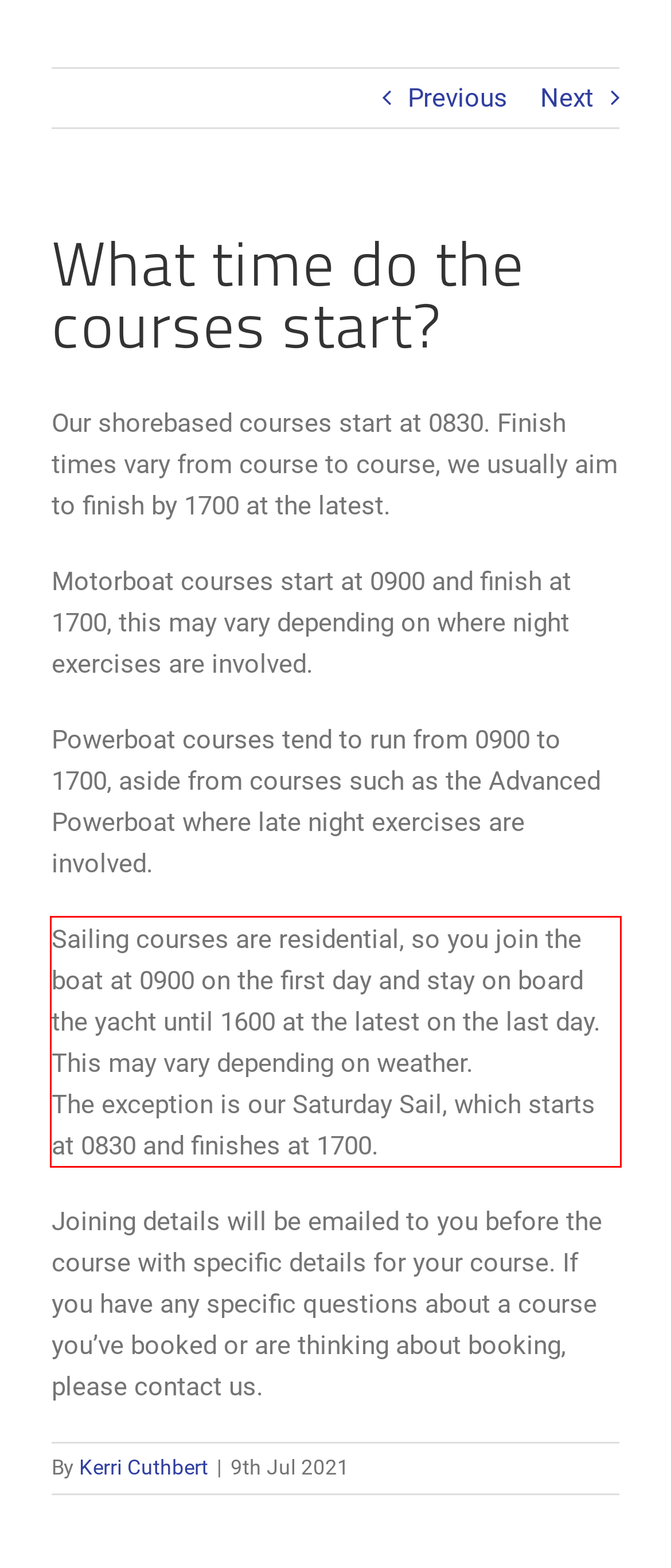Given the screenshot of the webpage, identify the red bounding box, and recognize the text content inside that red bounding box.

Sailing courses are residential, so you join the boat at 0900 on the first day and stay on board the yacht until 1600 at the latest on the last day. This may vary depending on weather. The exception is our Saturday Sail, which starts at 0830 and finishes at 1700.